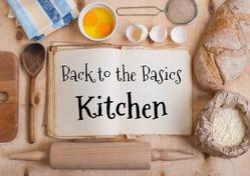Use a single word or phrase to respond to the question:
What is the purpose of the kitchen setup?

To simplify culinary endeavors